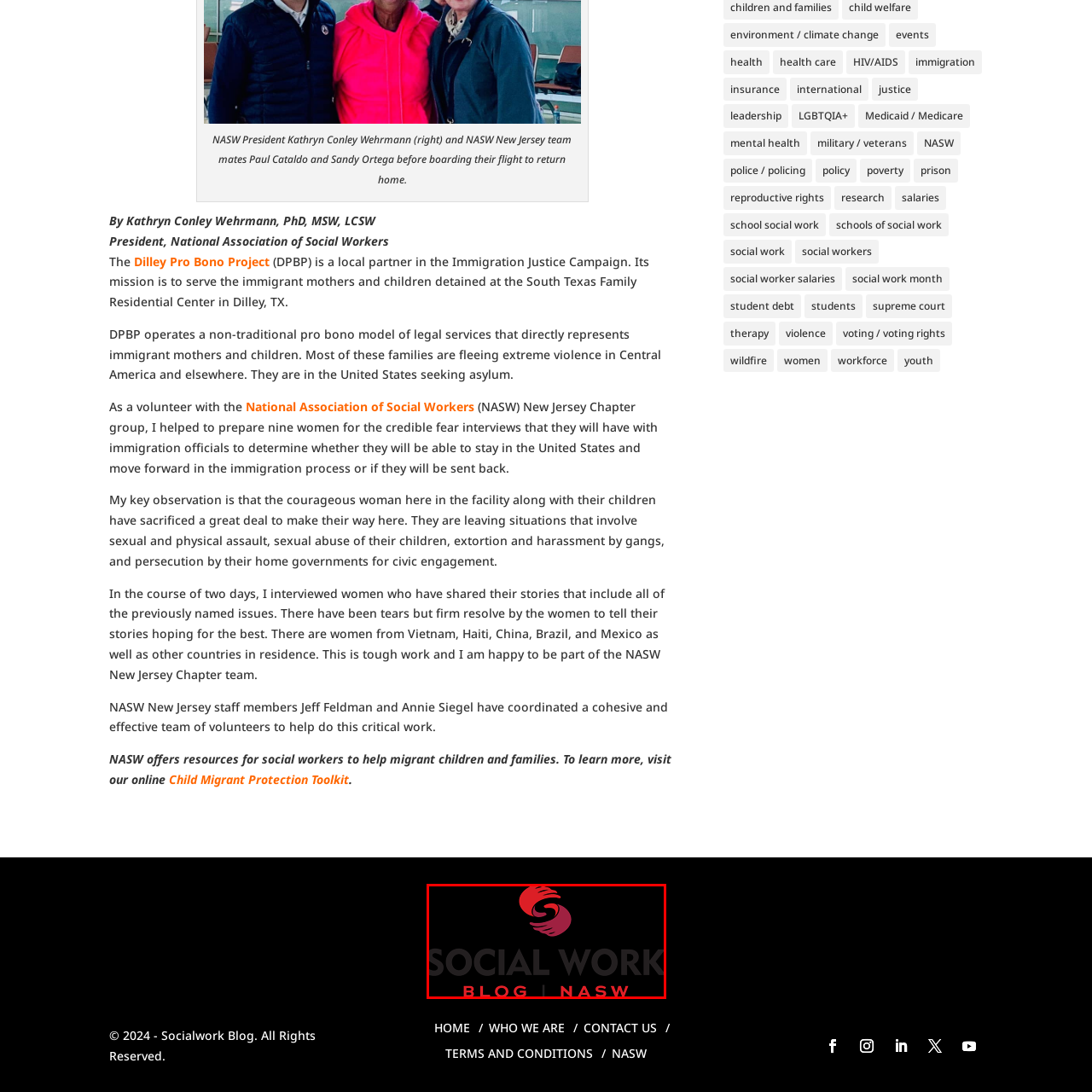What is the purpose of the Social Work Blog?
Examine the area marked by the red bounding box and respond with a one-word or short phrase answer.

Providing resources and community